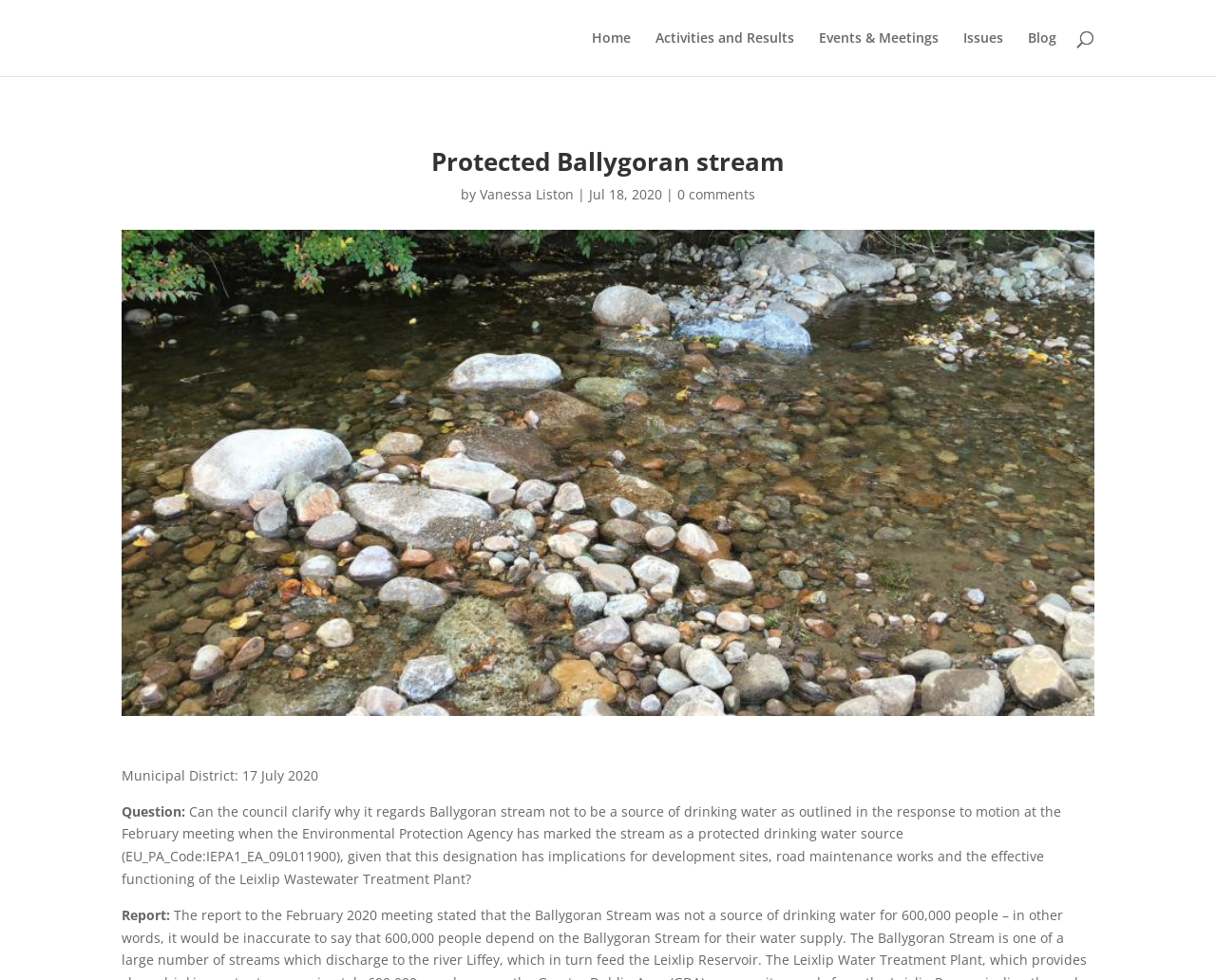Construct a thorough caption encompassing all aspects of the webpage.

The webpage appears to be a blog post or article about a specific topic, "Protected Ballygoran stream", written by Vanessa Liston. At the top of the page, there is a navigation menu with five links: "Home", "Activities and Results", "Events & Meetings", "Issues", and "Blog". These links are positioned horizontally, taking up about half of the page width.

Below the navigation menu, there is a search bar that spans almost the entire page width. The title of the article, "Protected Ballygoran stream", is displayed prominently in a large font, followed by the author's name, "Vanessa Liston", and the date "Jul 18, 2020". There is also a link to "0 comments" below the title.

The main content of the article is divided into two sections. The top section contains an image that takes up most of the page width. Below the image, there is a heading "Municipal District: 17 July 2020", followed by a question and a lengthy report or response. The question is "Can the council clarify why it regards Ballygoran stream not to be a source of drinking water...". The report is a long paragraph that provides detailed information about the topic.

Overall, the webpage has a simple and clean layout, with a focus on presenting the article's content in a clear and readable manner.